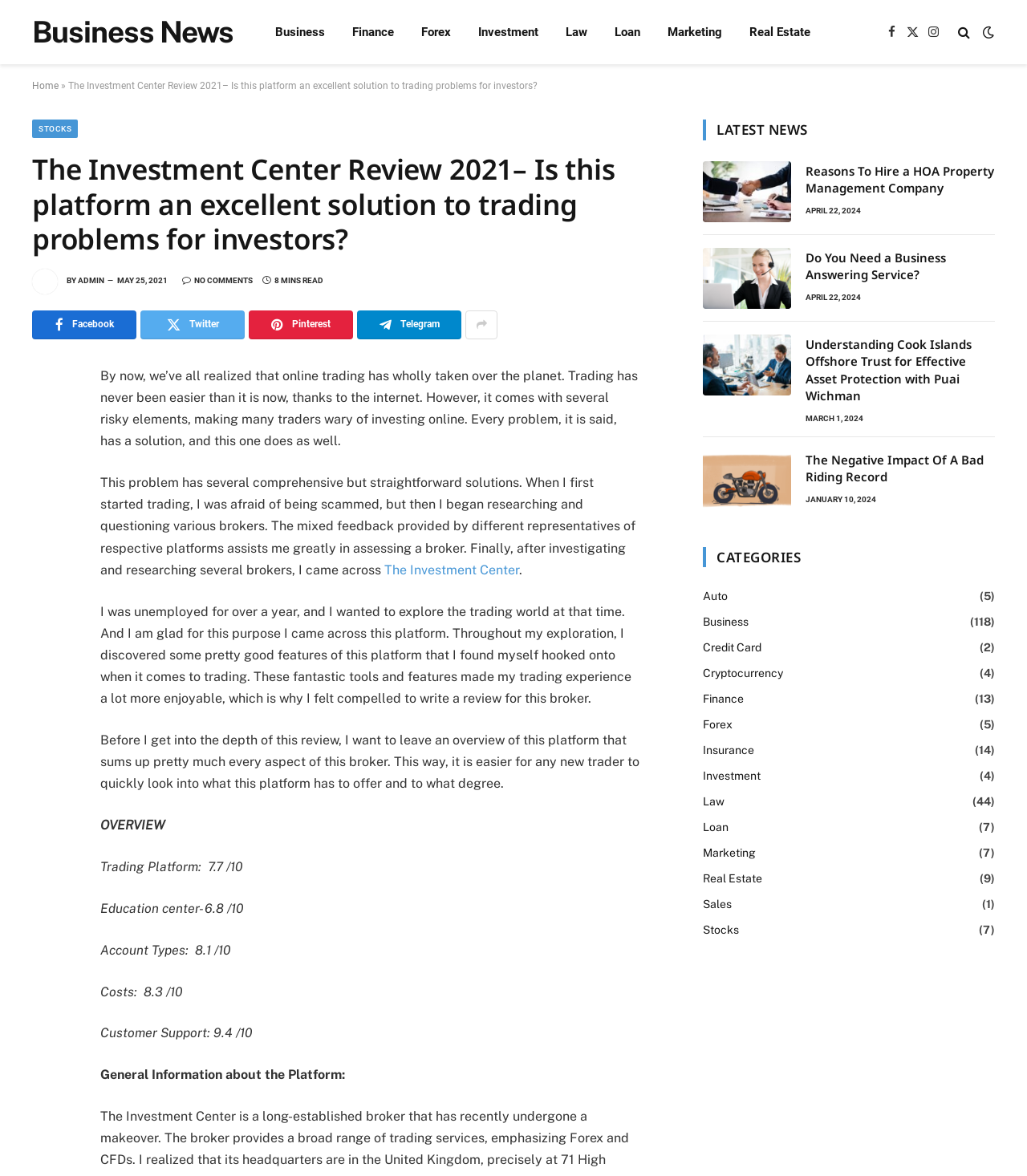Determine the bounding box for the HTML element described here: "Marketing". The coordinates should be given as [left, top, right, bottom] with each number being a float between 0 and 1.

[0.684, 0.718, 0.736, 0.733]